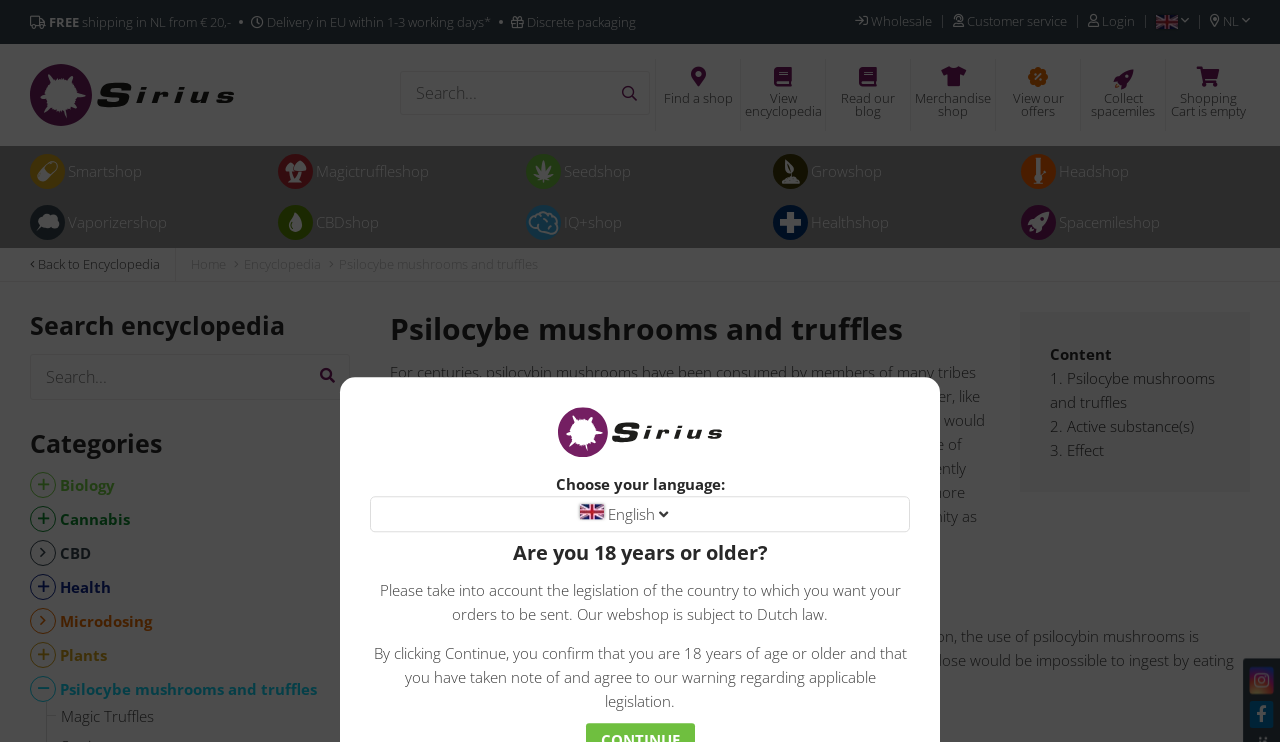Given the element description, predict the bounding box coordinates in the format (top-left x, top-left y, bottom-right x, bottom-right y), using floating point numbers between 0 and 1: parent_node: Follow us:

[0.976, 0.899, 0.995, 0.935]